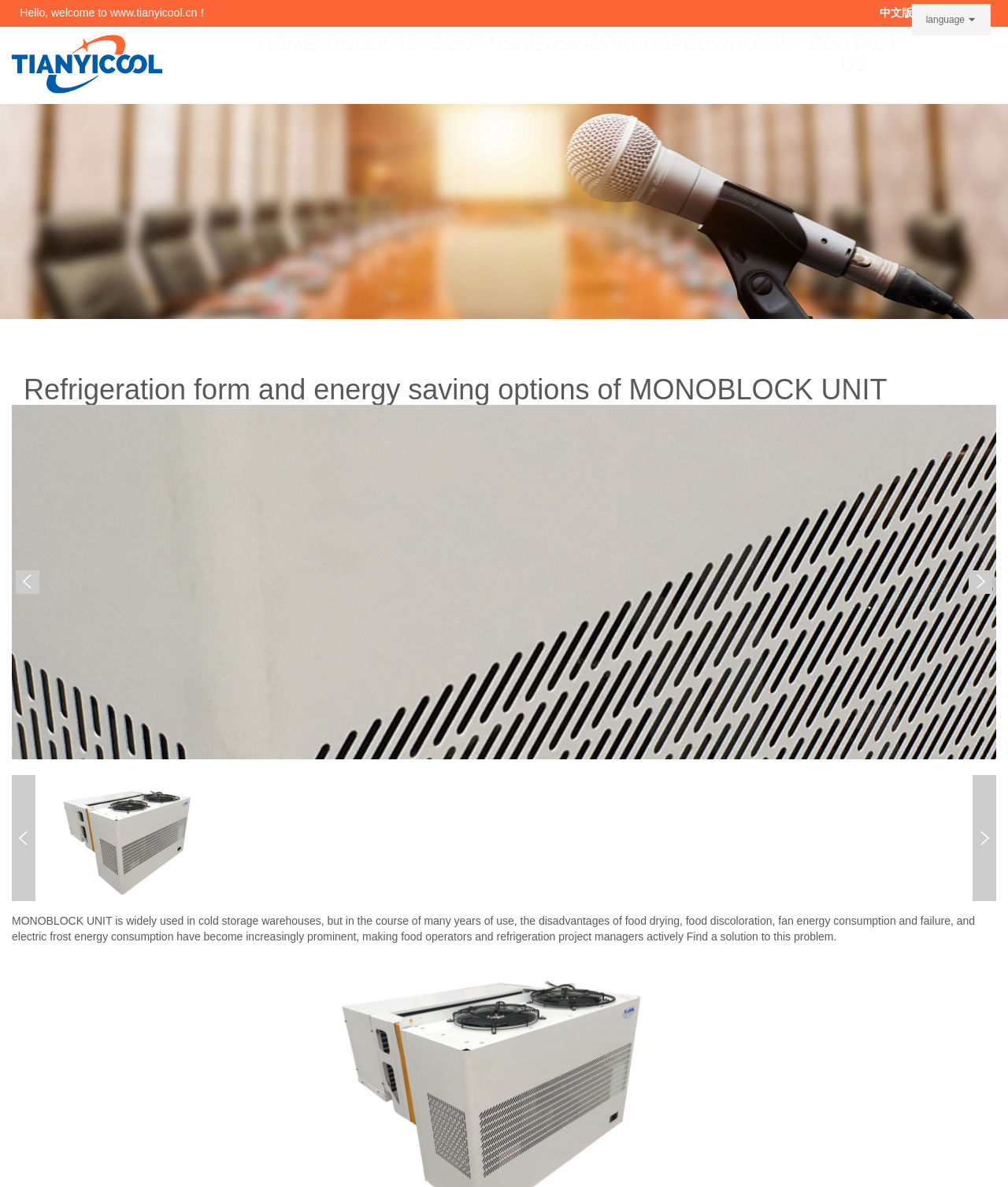Determine the title of the webpage and give its text content.

Refrigeration form and energy saving options of MONOBLOCK UNIT